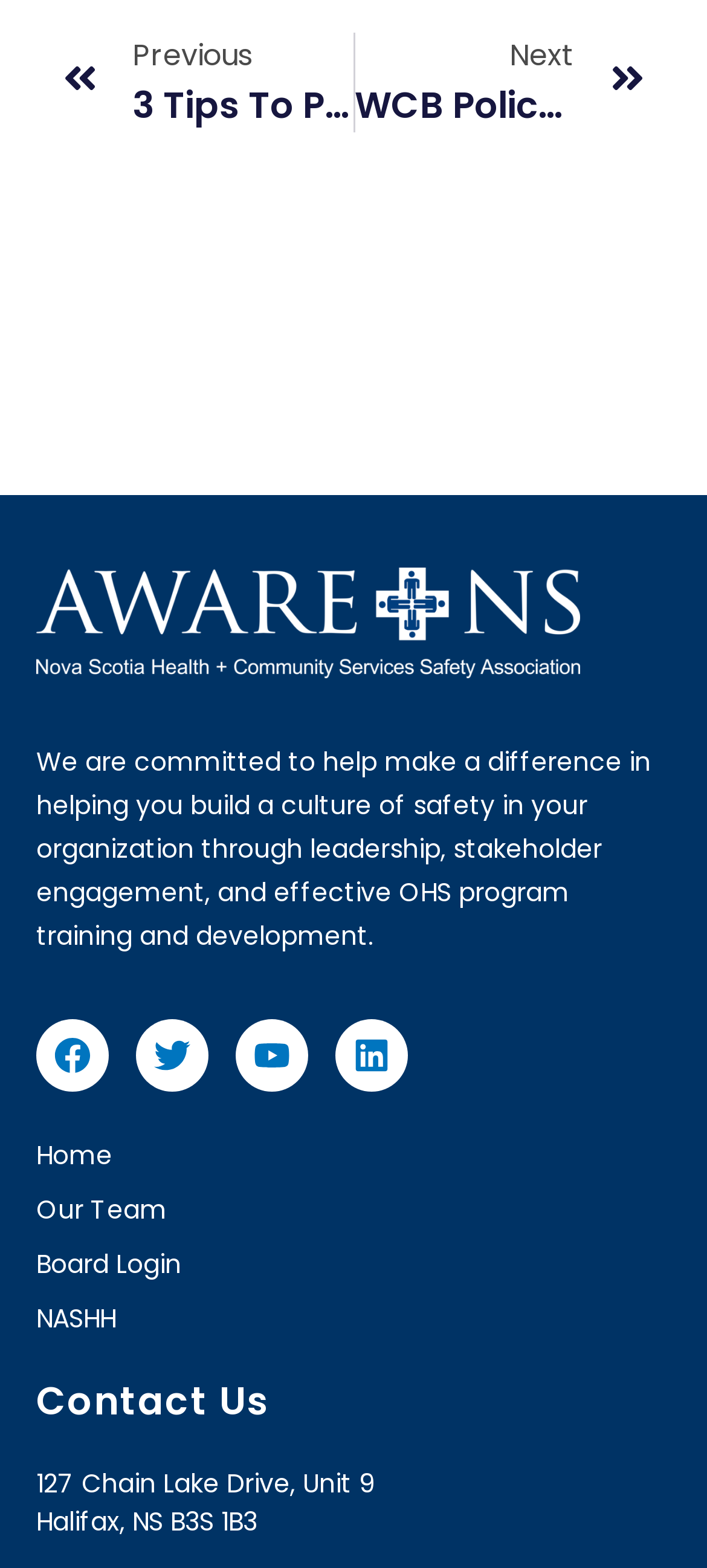Respond to the question below with a concise word or phrase:
How many links are there in total?

9